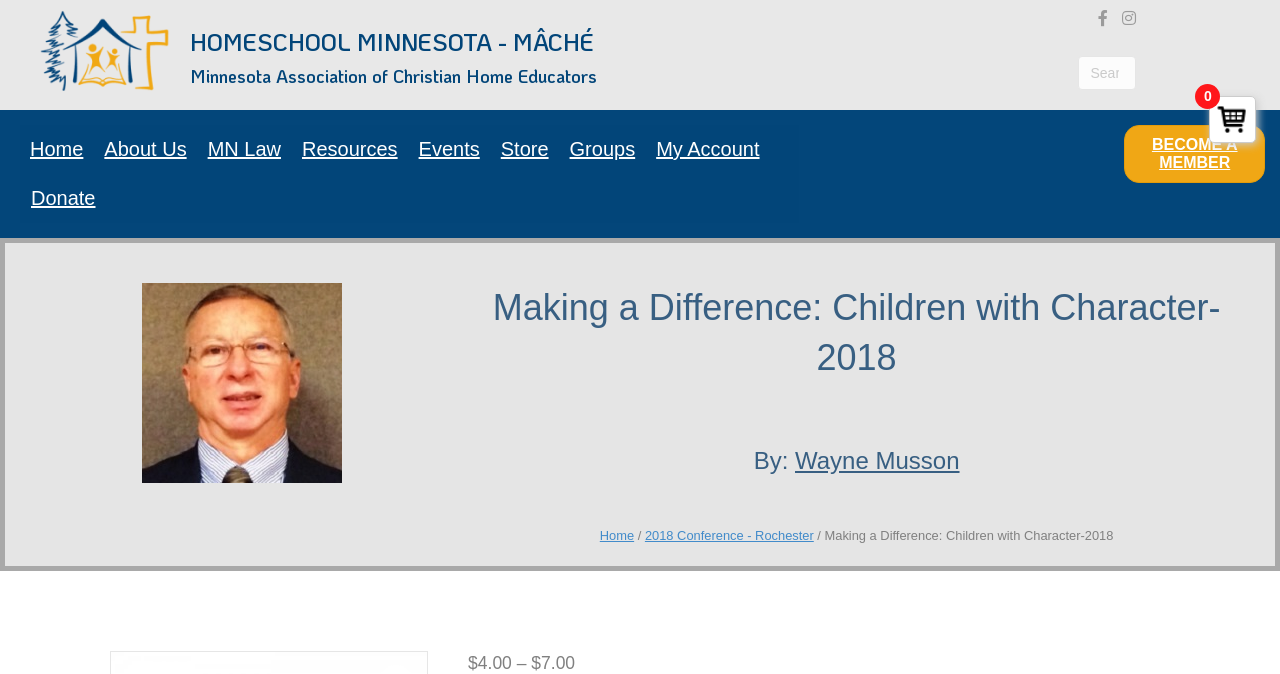Generate a thorough caption detailing the webpage content.

This webpage is about the Minnesota Association of Christian Home Educators (MACHE) and appears to be a conference or event page. At the top left, there is a logo image of "Homeschool Minnesota MÂCHÉ" with a link to the organization's homepage. Next to it, there are two headings: "HOMESCHOOL MINNESOTA - MÂCHÉ" and "Minnesota Association of Christian Home Educators". 

On the top right, there is a search bar with a "Search" button. Below it, there is a navigation menu with links to various pages, including "Home", "About Us", "MN Law", "Resources", "Events", "Store", "Groups", "My Account", and "Donate". 

The main content of the page is focused on the conference "Making a Difference: Children with Character-2018". There is a heading with the conference title, and below it, an image of the speaker, Wayne Musson. The conference title is also mentioned again with the speaker's name. 

There are links to related pages, including "Home" and "2018 Conference - Rochester", separated by forward slashes. At the bottom of the page, there is pricing information, with a cost of $4.00 to $7.00. Finally, there is a small image at the bottom right corner of the page.